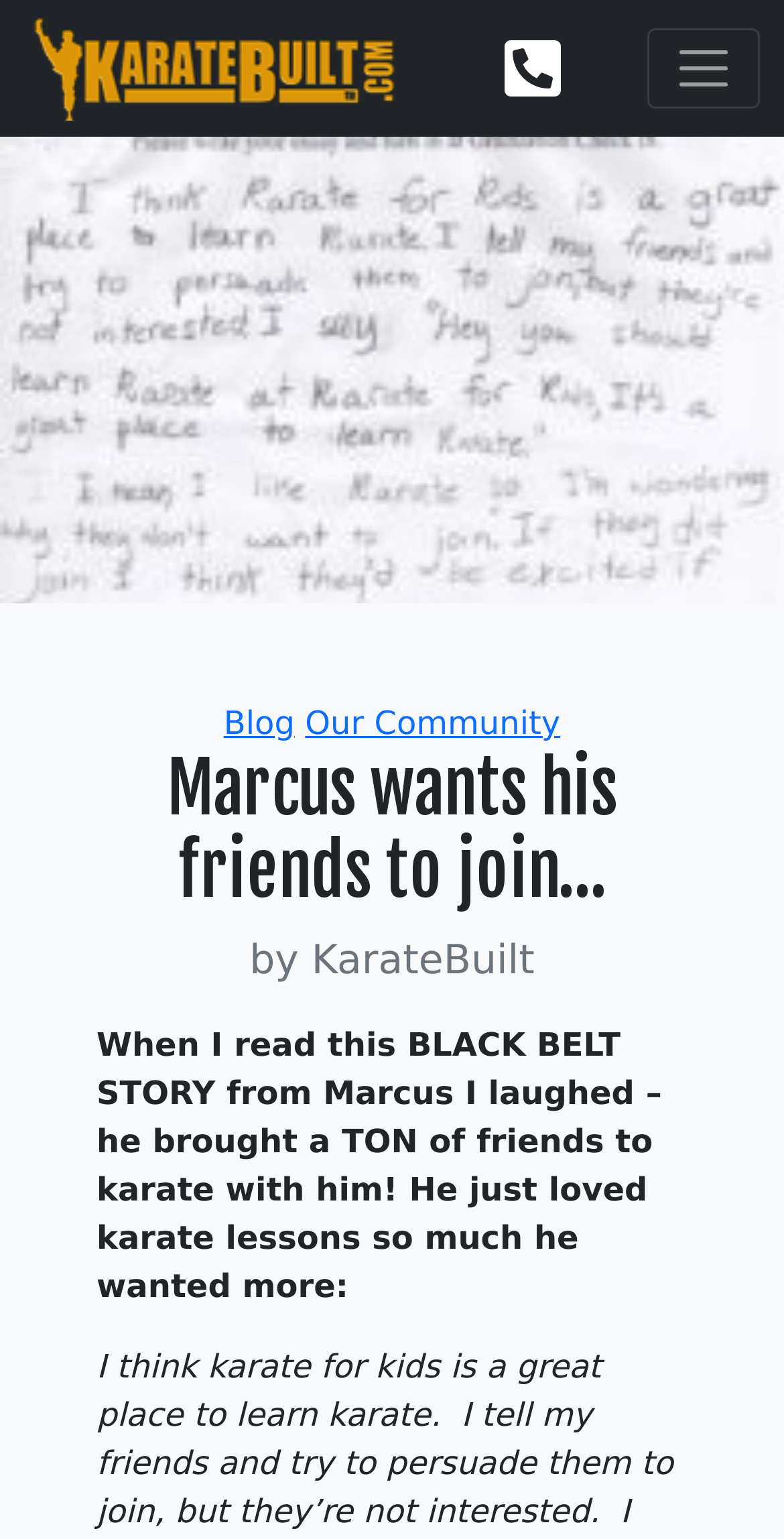What is the category of the blog post? From the image, respond with a single word or brief phrase.

Categories